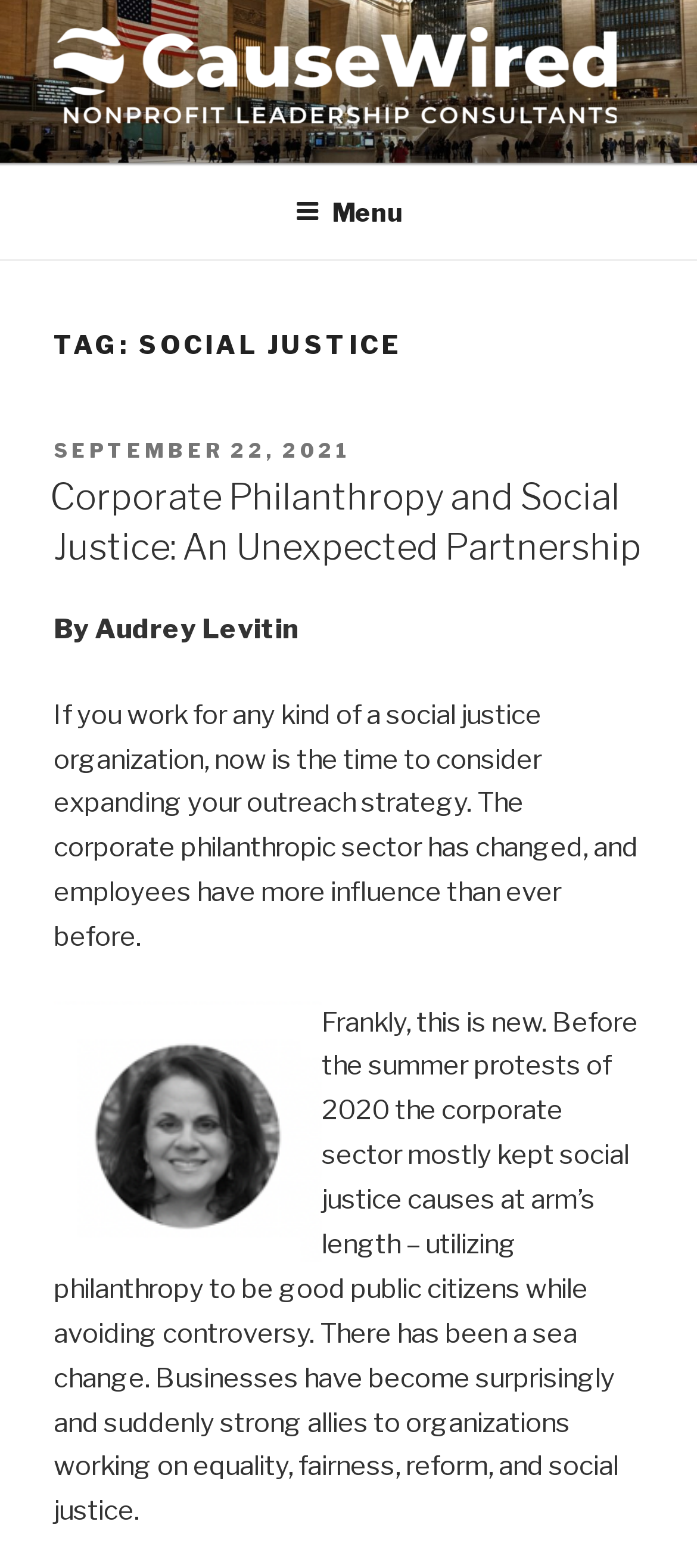Extract the main title from the webpage and generate its text.

TAG: SOCIAL JUSTICE